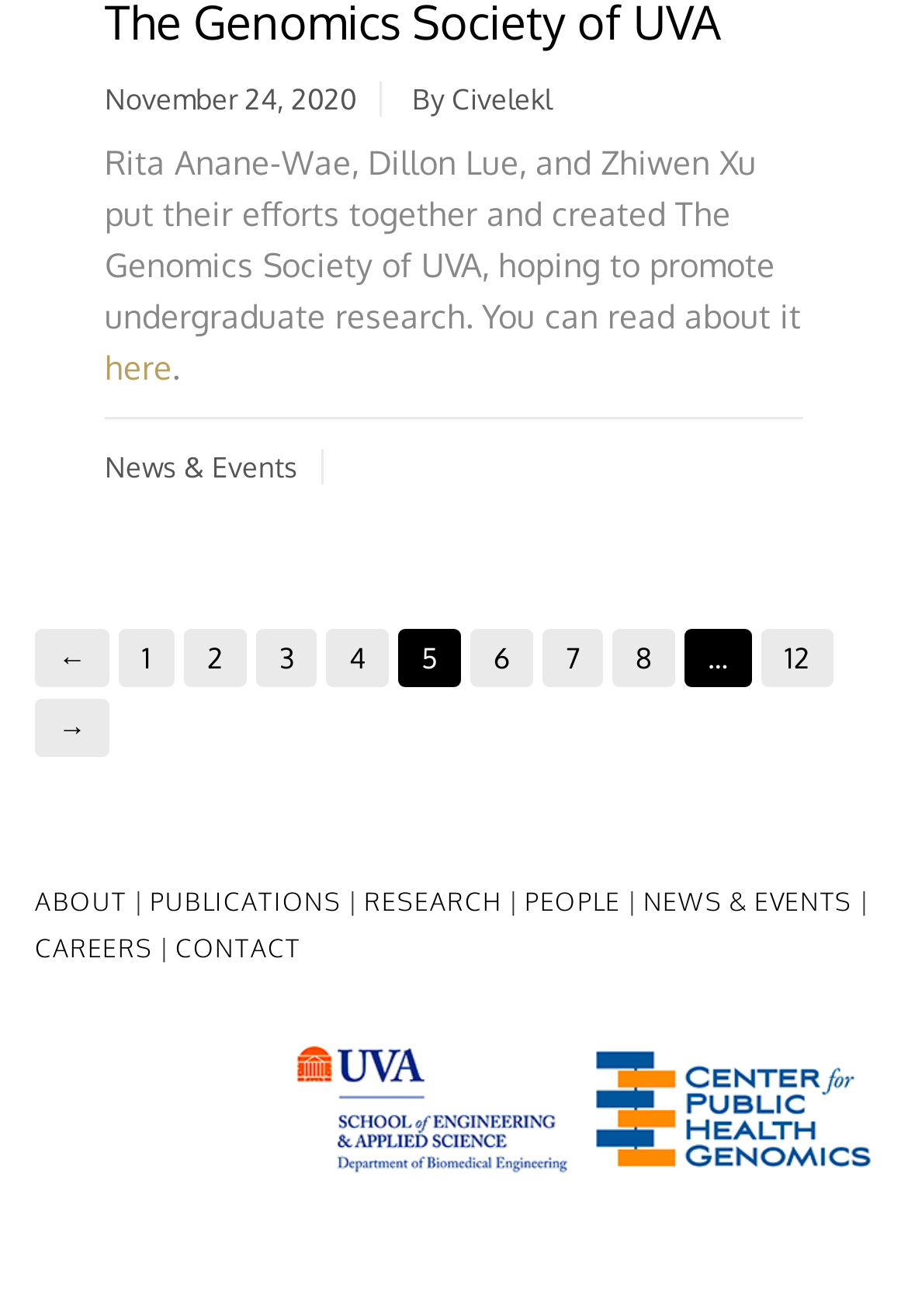Provide a brief response to the question below using one word or phrase:
What is the purpose of the '←' and '→' links?

Pagination